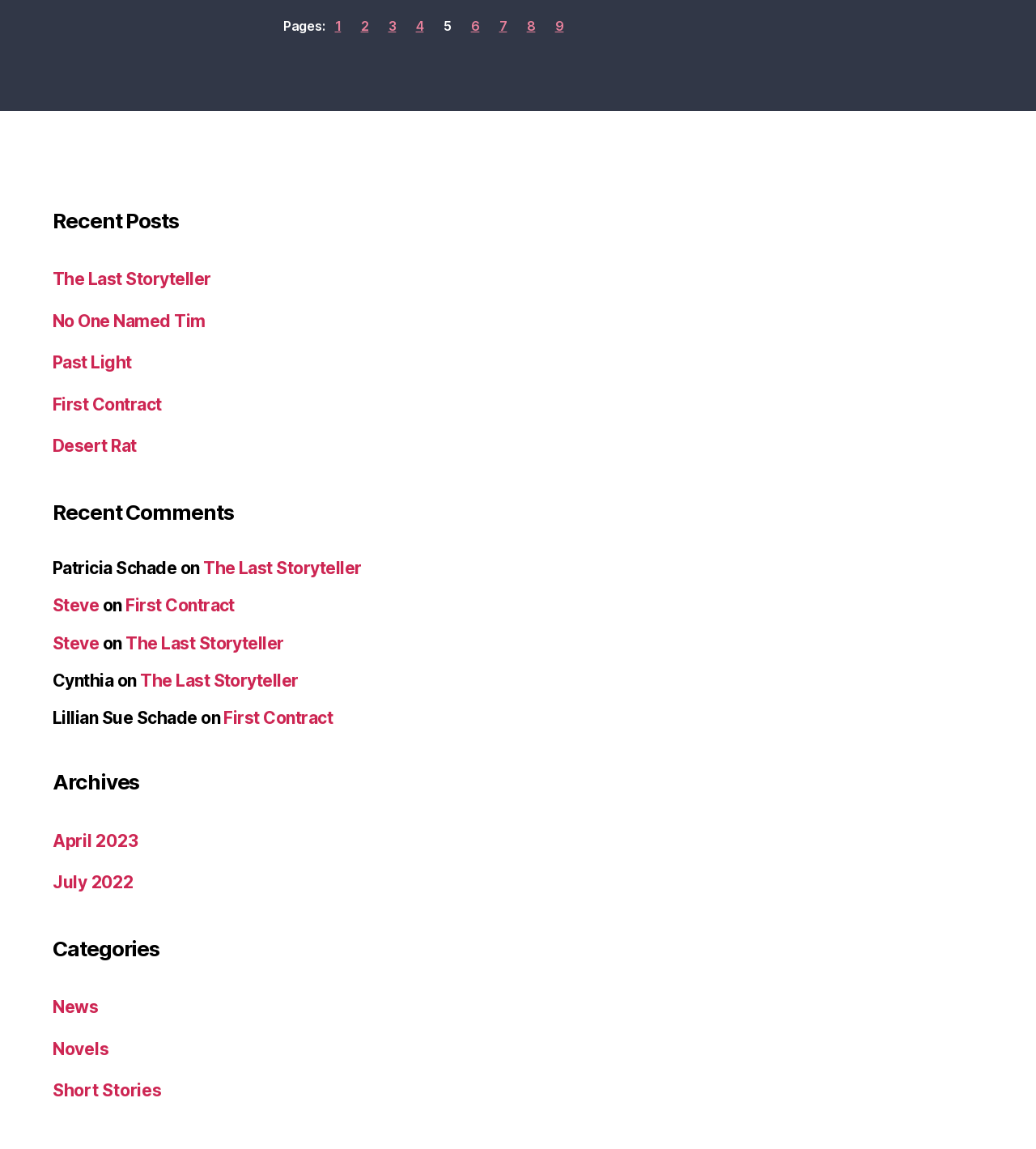Use a single word or phrase to answer the question:
How many pages of posts are there?

9